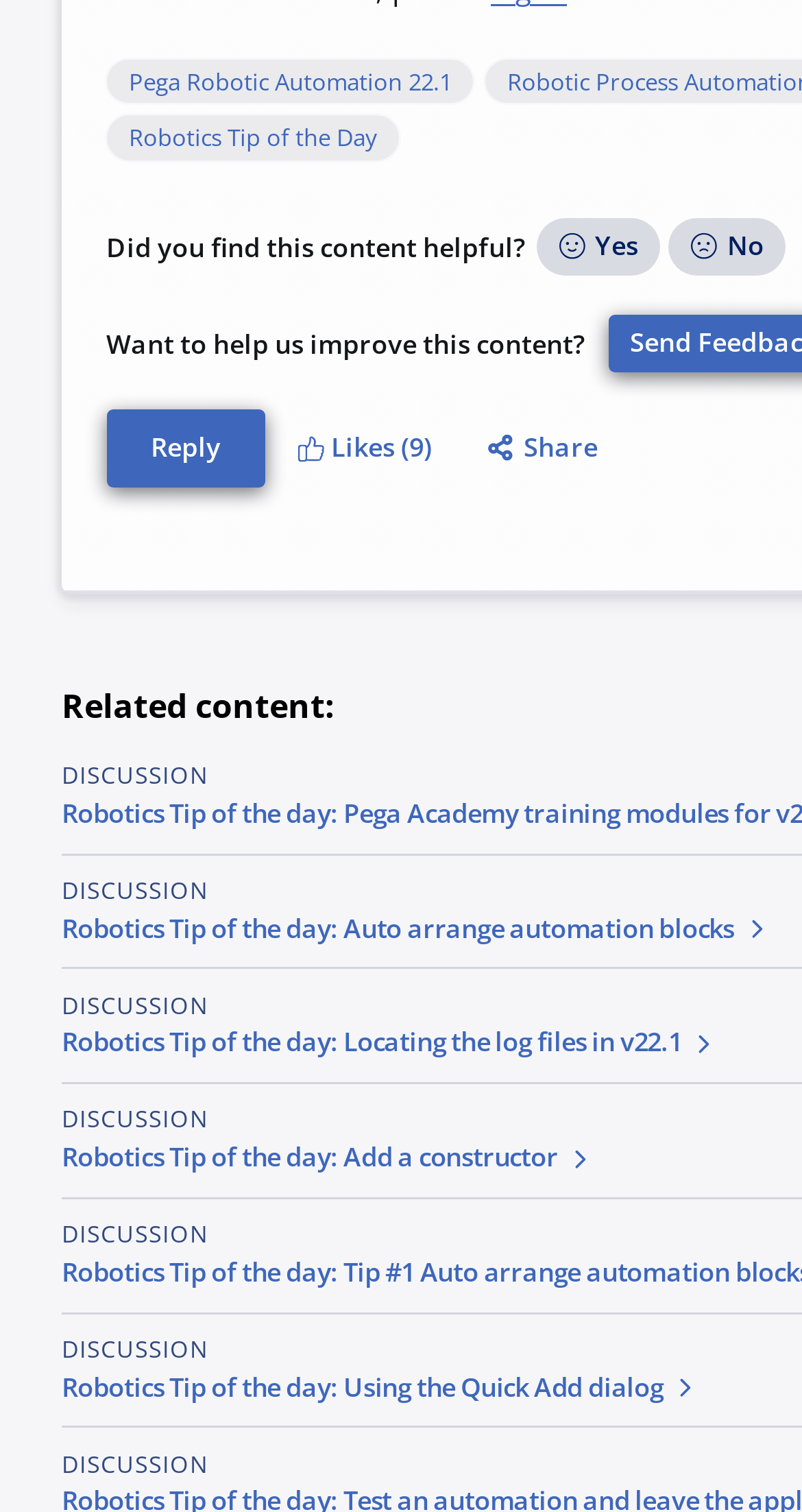Please identify the bounding box coordinates of the clickable area that will allow you to execute the instruction: "Browse Black&White photography".

None